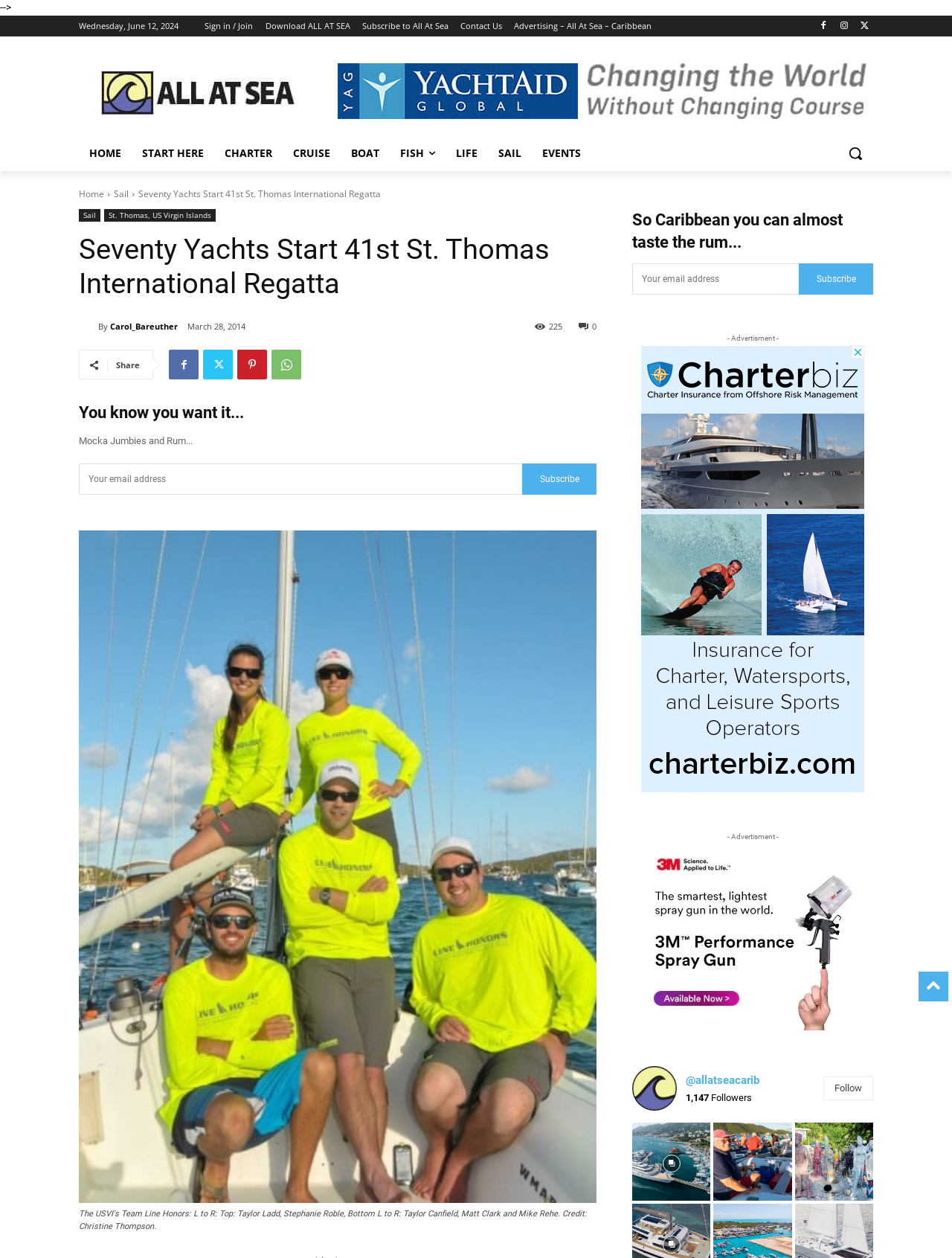Find the bounding box coordinates for the area that should be clicked to accomplish the instruction: "Click on the 'Contact Us' link".

[0.484, 0.012, 0.527, 0.029]